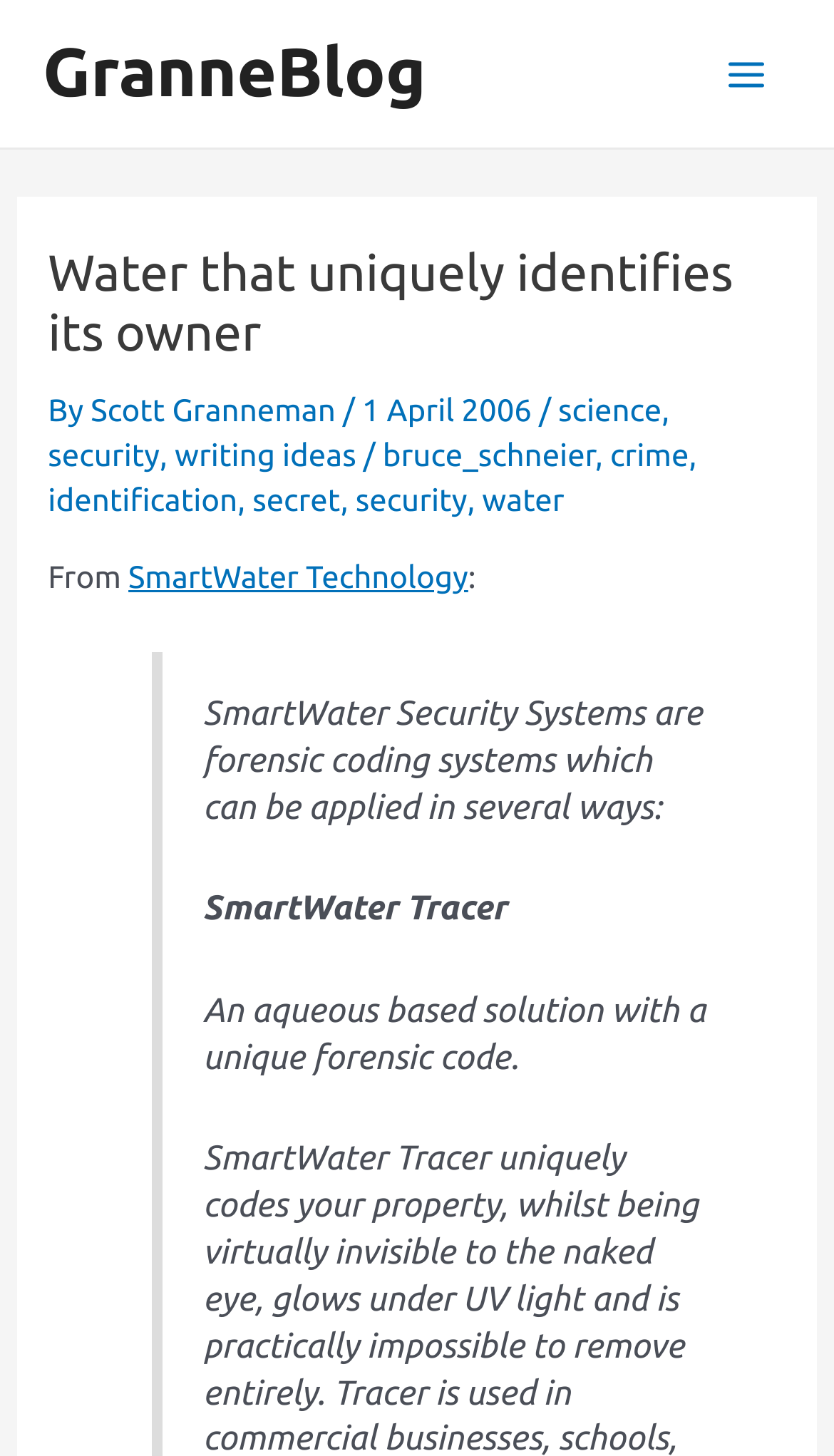Please identify the bounding box coordinates for the region that you need to click to follow this instruction: "Visit the 'SmartWater Technology' website".

[0.154, 0.383, 0.561, 0.408]